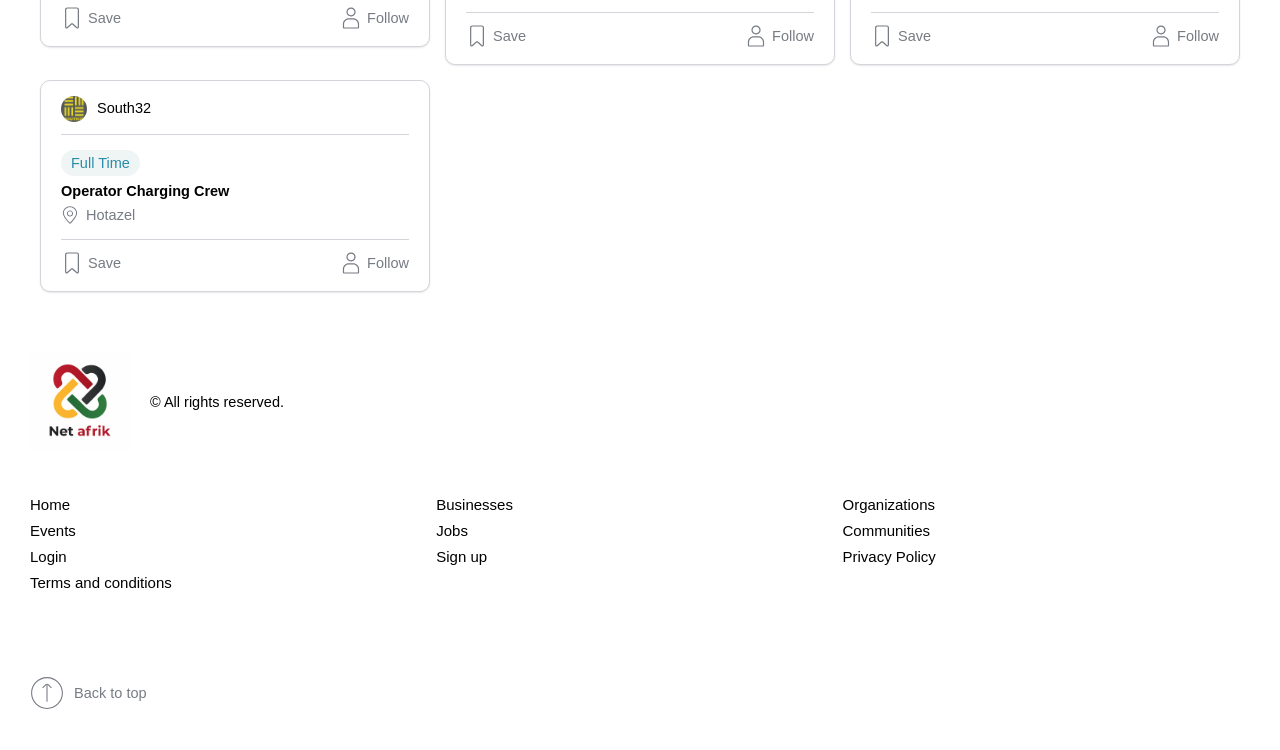Provide the bounding box coordinates of the HTML element this sentence describes: "Save". The bounding box coordinates consist of four float numbers between 0 and 1, i.e., [left, top, right, bottom].

[0.68, 0.033, 0.727, 0.062]